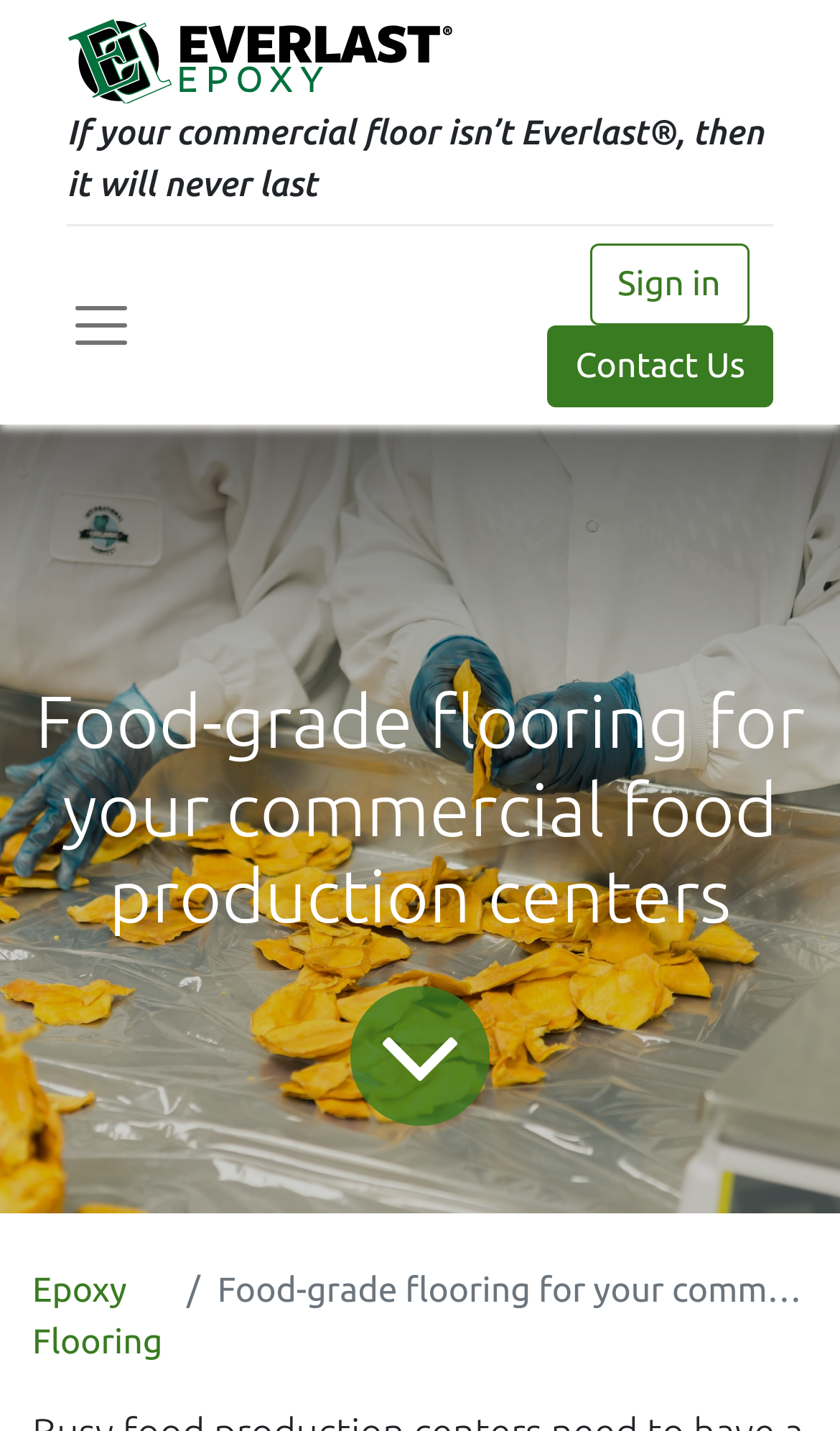What is the purpose of the flooring?
Using the picture, provide a one-word or short phrase answer.

For commercial food production centers